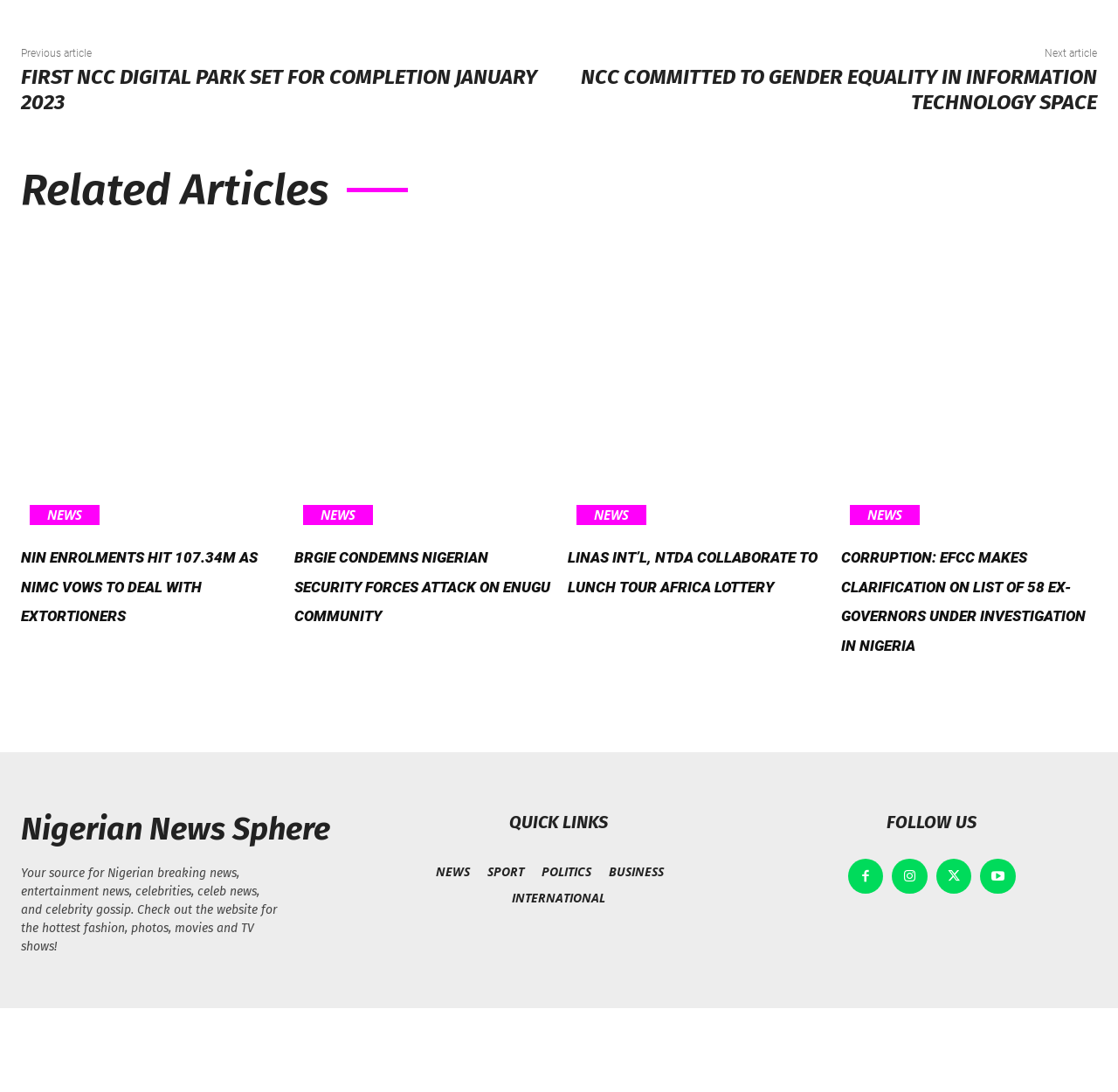Kindly determine the bounding box coordinates of the area that needs to be clicked to fulfill this instruction: "Read the first news article".

[0.019, 0.059, 0.48, 0.105]